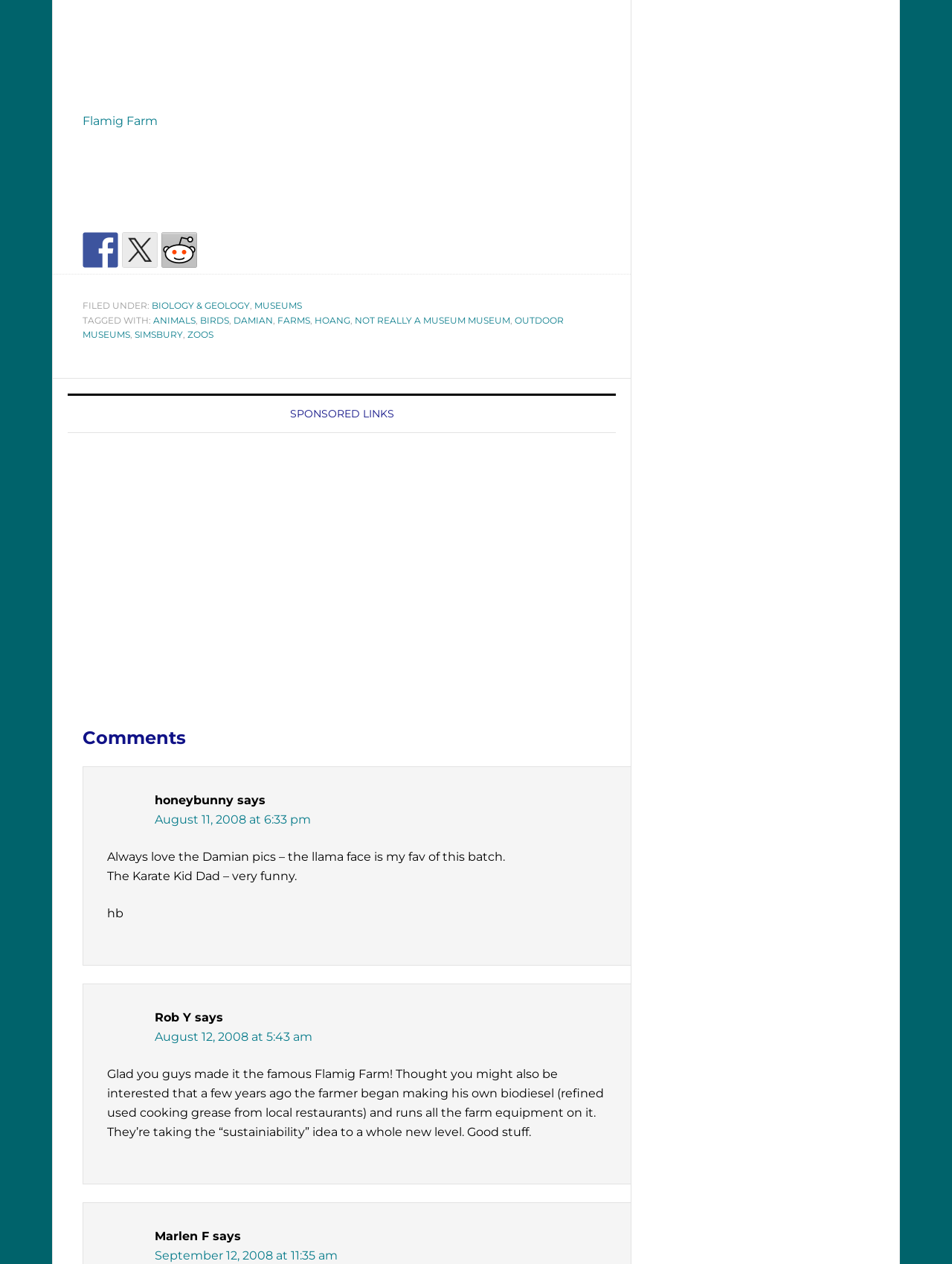Provide the bounding box coordinates of the area you need to click to execute the following instruction: "Read comments from honeybunny".

[0.162, 0.628, 0.245, 0.639]